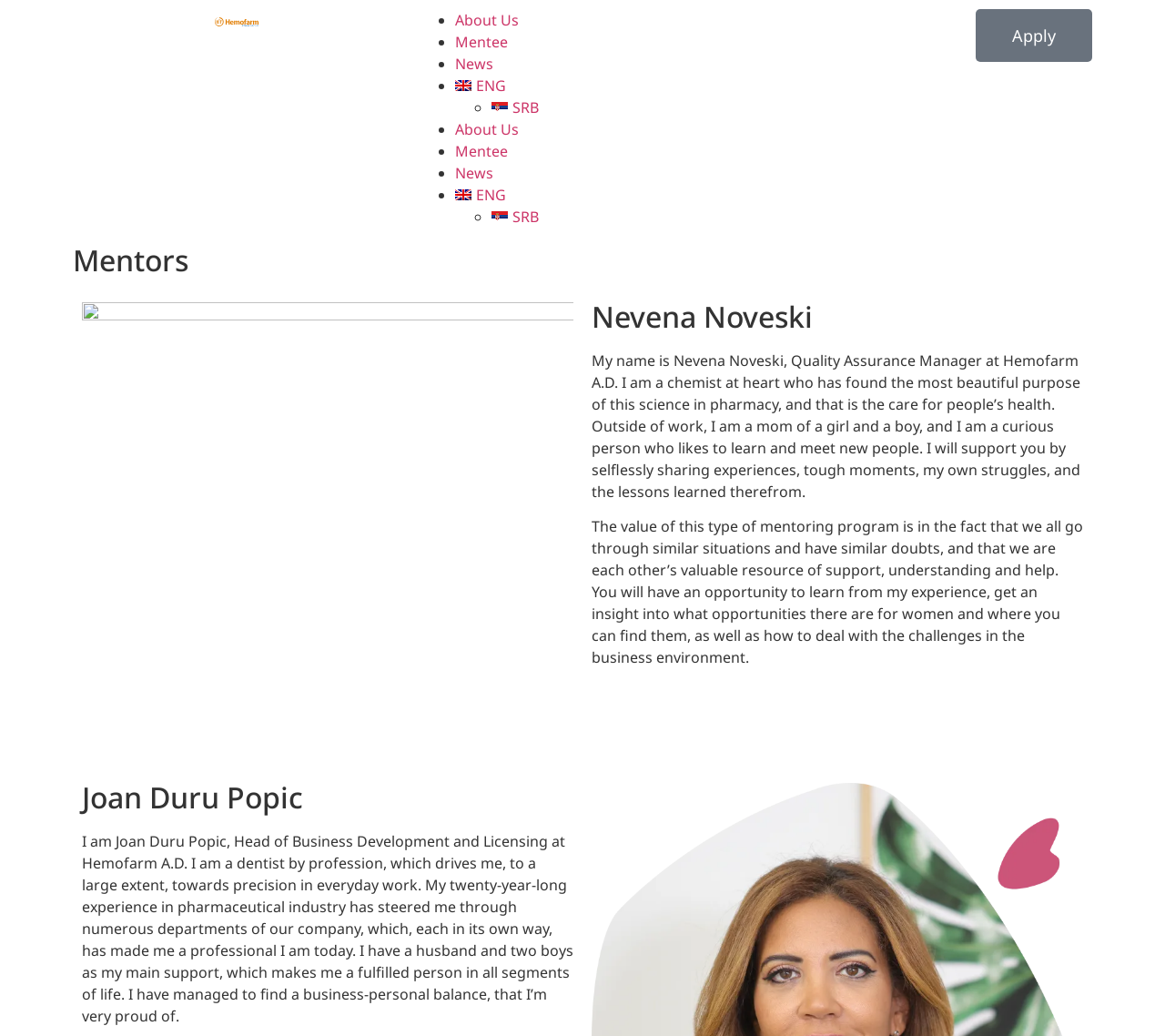Describe in detail what you see on the webpage.

This webpage is about mentors, specifically Nevena Noveski, a Quality Assurance Manager at Hemofarm A.D. At the top left, there is a navigation menu with links to "About Us", "Mentee", "News", and language options "ENG" and "SRB". On the top right, there is a call-to-action link "Apply". 

Below the navigation menu, there is a heading "Mentors" followed by a heading "Nevena Noveski" and a brief introduction about her, mentioning her profession, personal life, and her approach to mentoring. 

The main content of the page is divided into two sections. The first section is about Nevena Noveski, where she shares her experiences, struggles, and lessons learned, emphasizing the value of mentoring programs. The second section is about another mentor, Joan Duru Popic, Head of Business Development and Licensing at Hemofarm A.D., who shares her background, experience, and personal life.